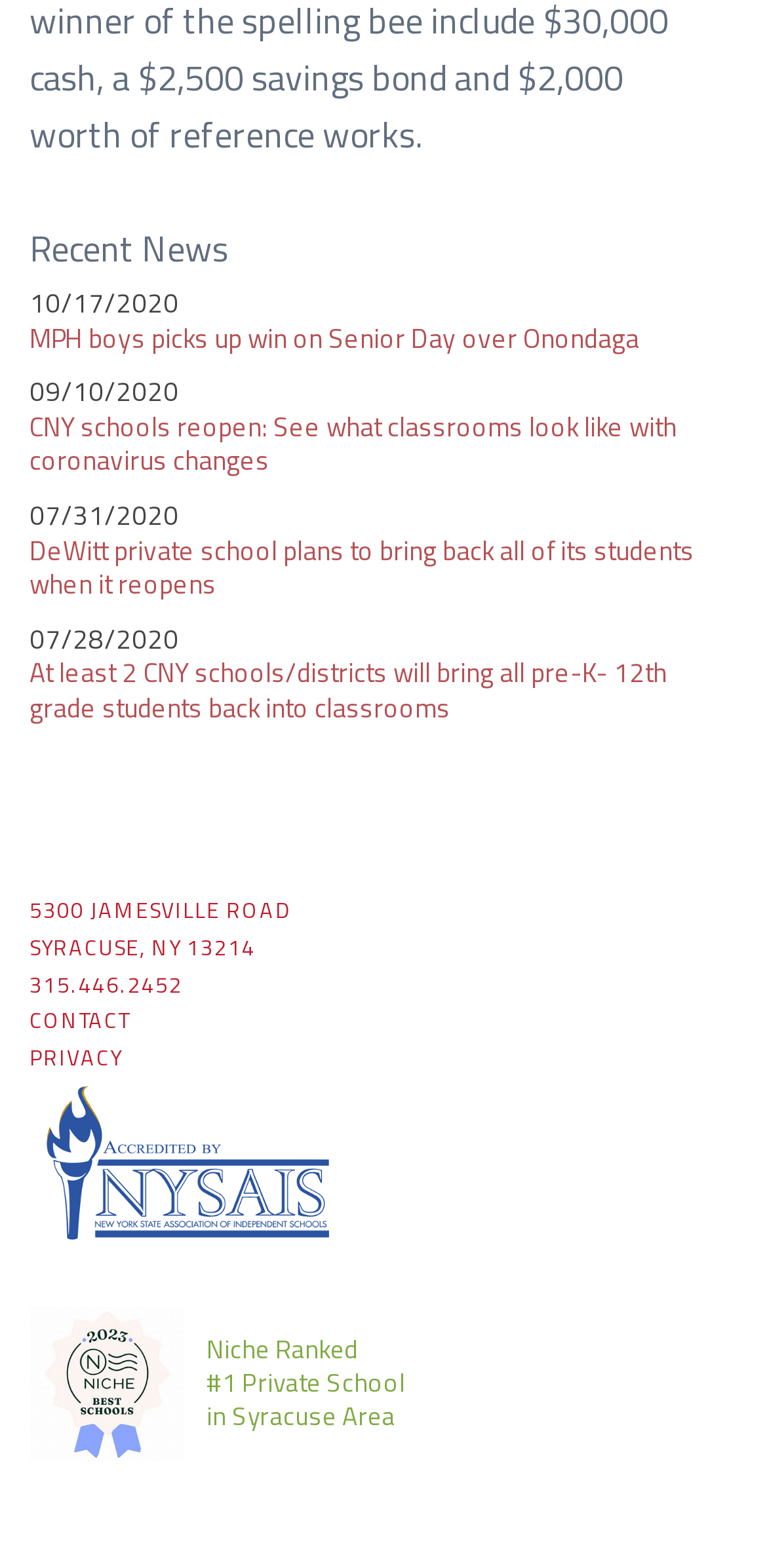What is the title of the recent news section?
Using the visual information from the image, give a one-word or short-phrase answer.

Recent News